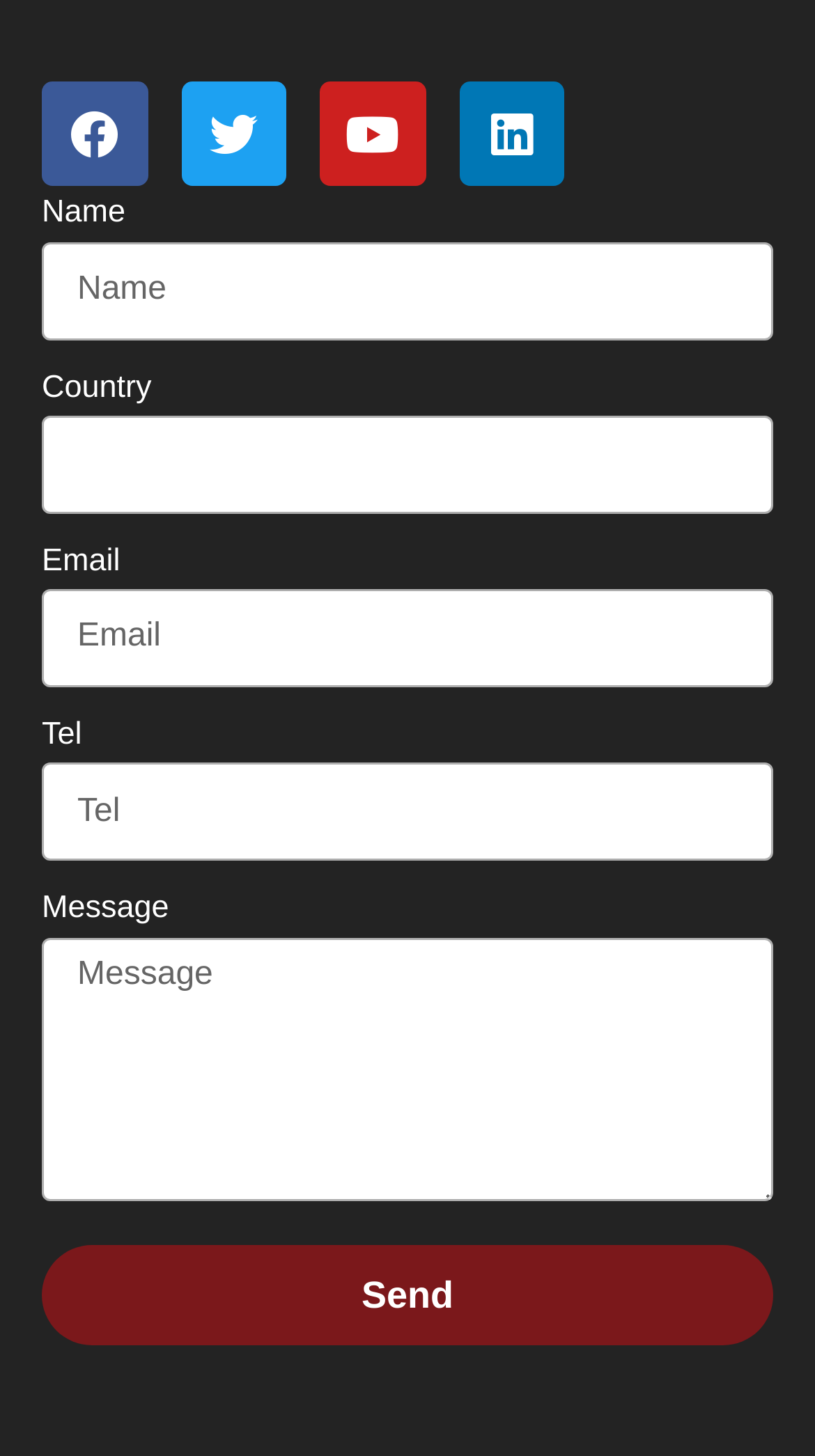Predict the bounding box of the UI element that fits this description: "parent_node: Country name="form_fields[field_a547a60]"".

[0.051, 0.285, 0.949, 0.353]